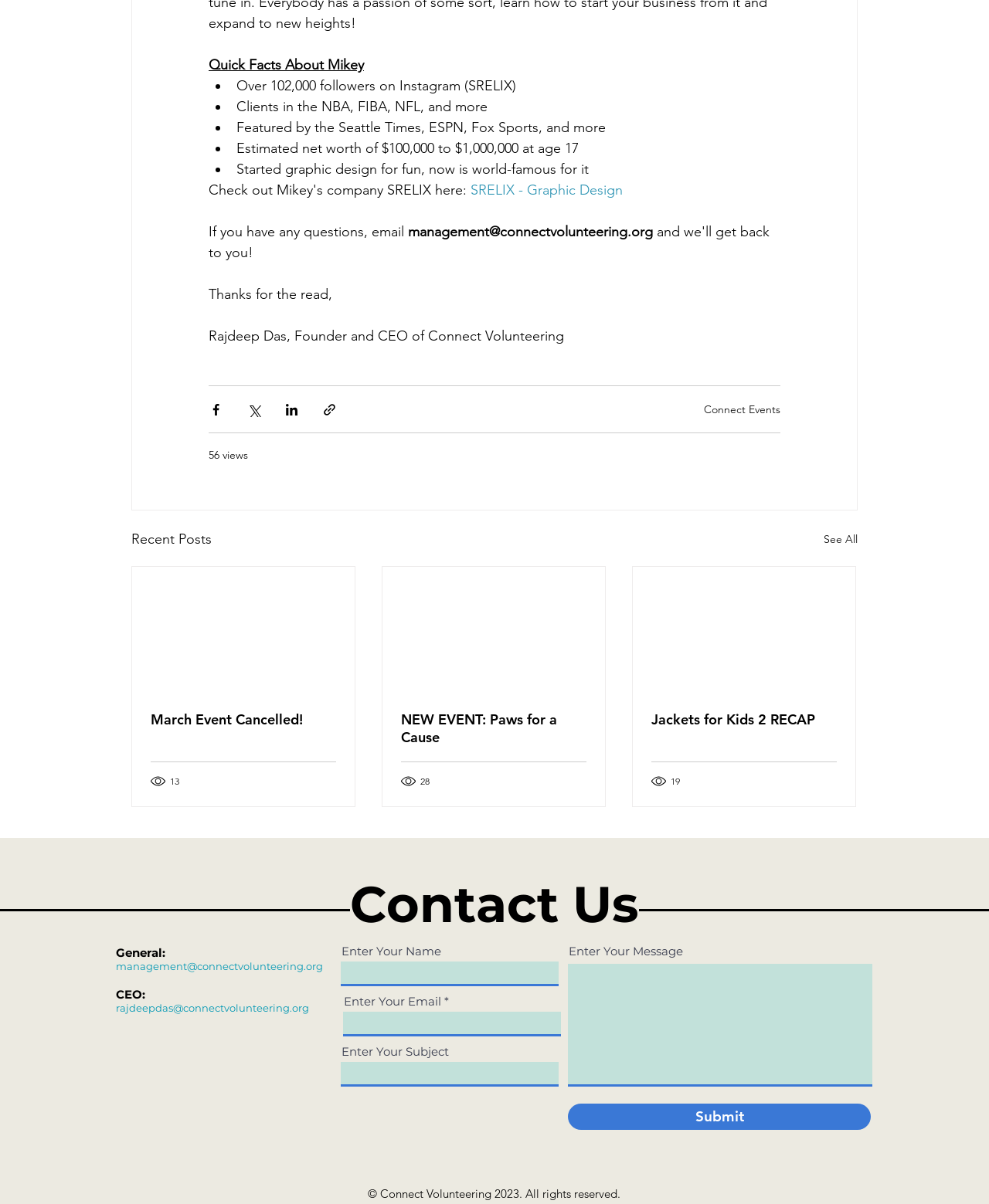Please reply to the following question with a single word or a short phrase:
How many views does the 'March Event Cancelled!' article have?

13 views